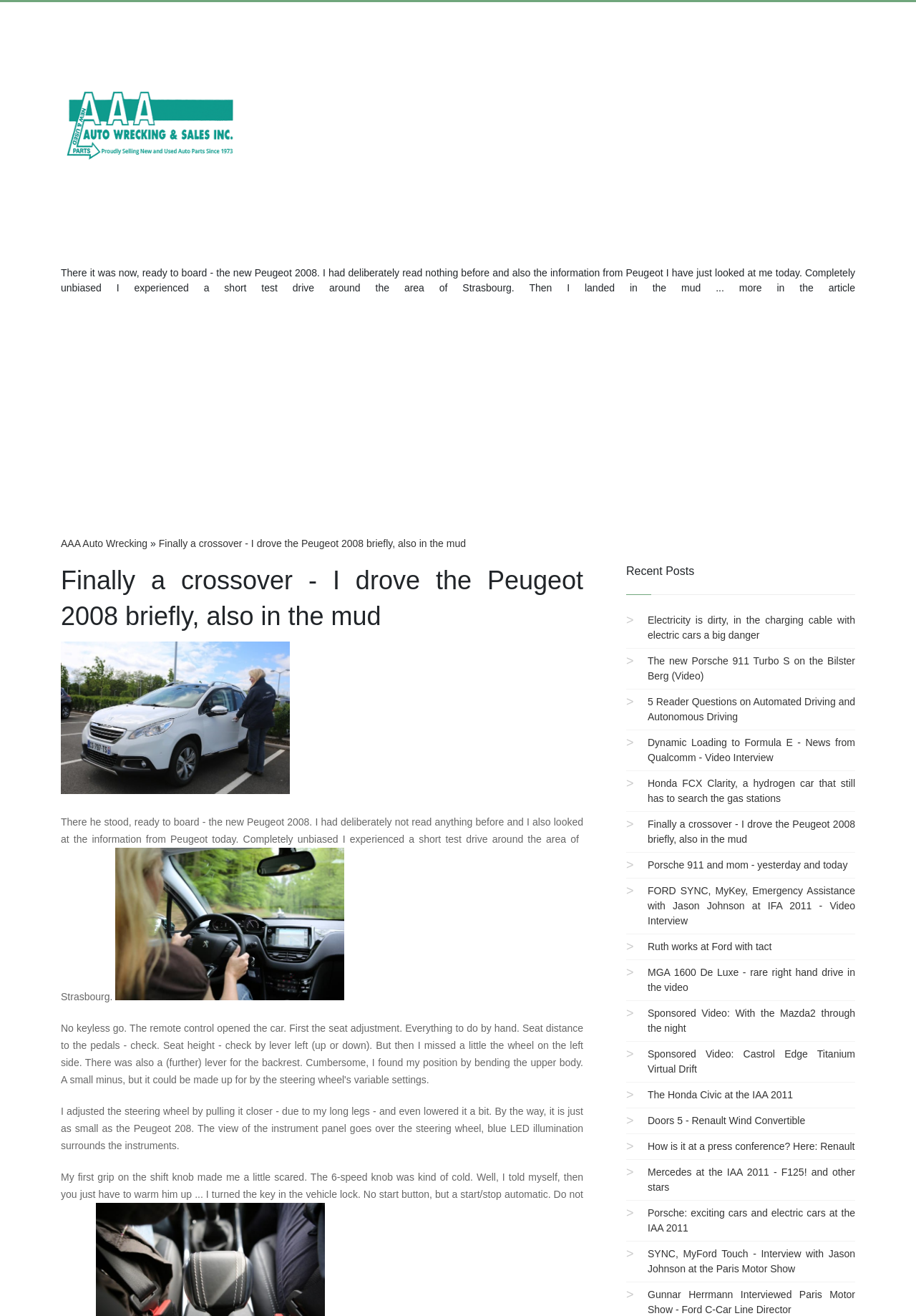Give a full account of the webpage's elements and their arrangement.

This webpage is an article about the author's experience driving the new Peugeot 2008 crossover. At the top, there is a link to an unknown page, followed by an advertisement image and a "StaticText" element labeled "Ad". Below this, there is a brief introduction to the article, which describes the author's unbiased test drive of the Peugeot 2008 around Strasbourg.

To the right of the introduction, there is a region labeled "Advertisement" that contains a link to "AAA Auto Wrecking" and another link to the article title "Finally a crossover - I drove the Peugeot 2008 briefly, also in the mud". Below this, there is a heading with the same title, accompanied by an image of the Peugeot 2008.

The main content of the article is divided into three paragraphs, each describing the author's experience with the Peugeot 2008. The first paragraph describes the author's initial impression of the car, the second paragraph describes the interior and instrument panel, and the third paragraph is not fully visible in the screenshot.

To the right of the main content, there is a section labeled "Recent Posts" that contains a list of 15 links to other articles, including "Electricity is dirty, in the charging cable with electric cars a big danger", "The new Porsche 911 Turbo S on the Bilster Berg (Video)", and "Finally a crossover - I drove the Peugeot 2008 briefly, also in the mud".